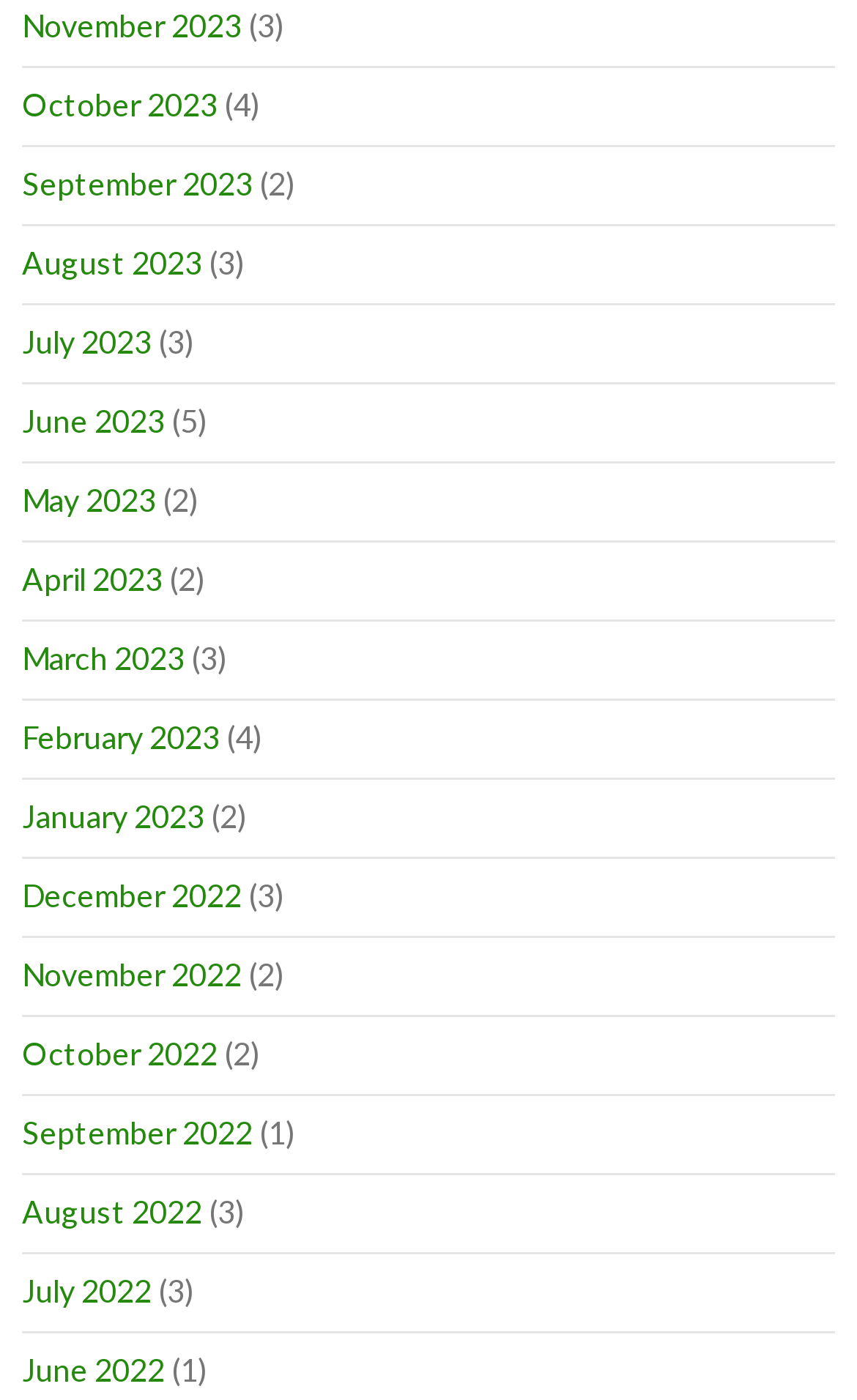Locate the bounding box coordinates of the area to click to fulfill this instruction: "View January 2023". The bounding box should be presented as four float numbers between 0 and 1, in the order [left, top, right, bottom].

[0.026, 0.57, 0.238, 0.597]